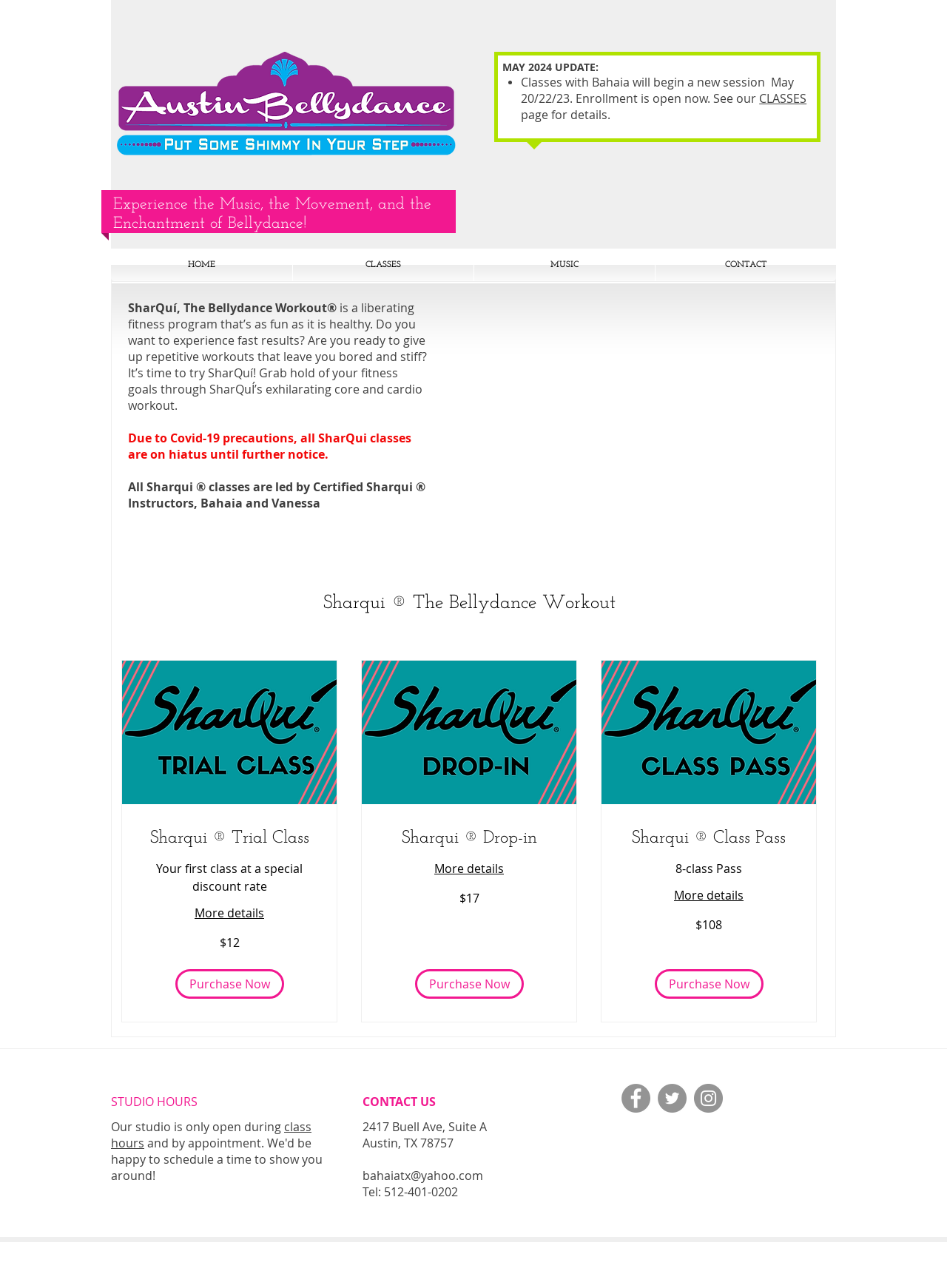What is the phone number of the studio?
Answer the question with a thorough and detailed explanation.

The phone number of the studio is mentioned in the webpage as 'Tel: 512-401-0202' which is the contact number of the studio.